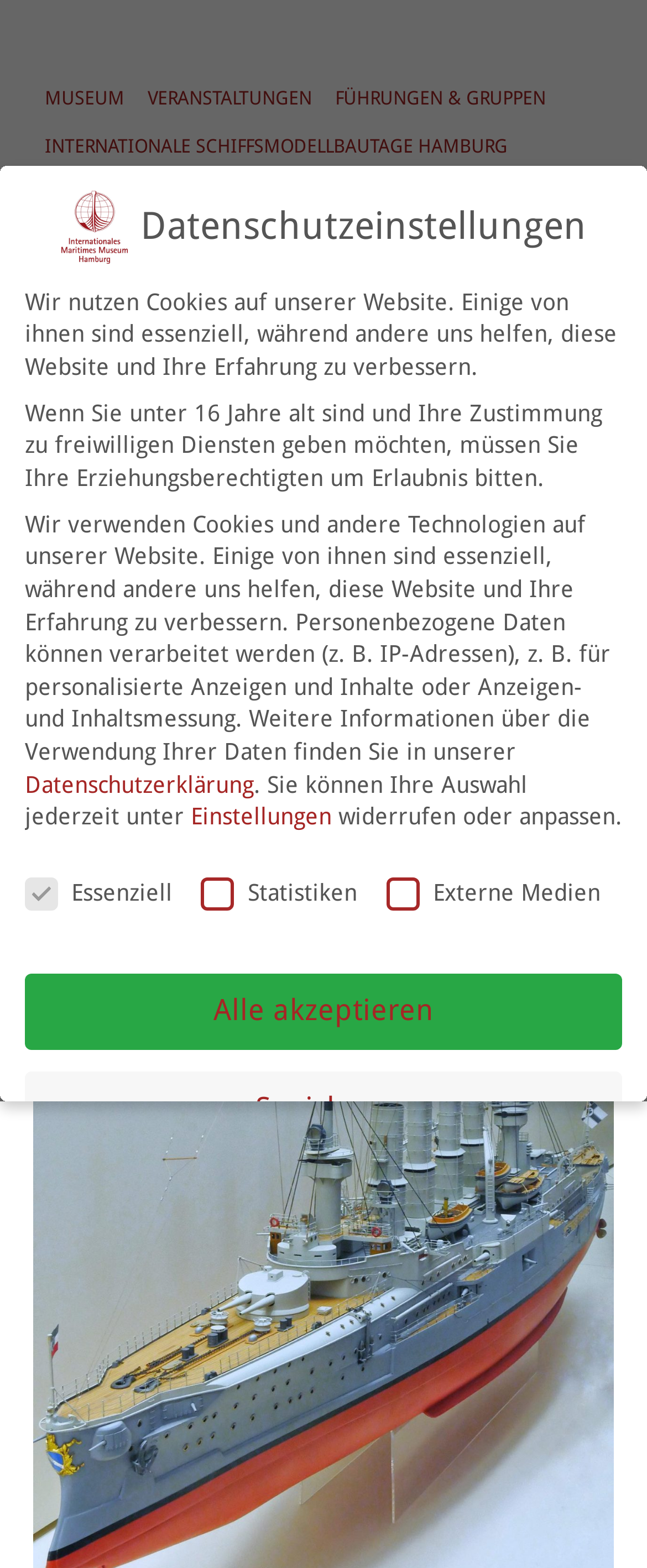What is the purpose of the 'ONLINE TICKETS/SHOP' link?
From the details in the image, answer the question comprehensively.

I inferred this answer by analyzing the context of the link 'ONLINE TICKETS/SHOP'. The presence of this link on a museum webpage suggests that it allows users to purchase tickets or shop online, likely for museum-related items or events.